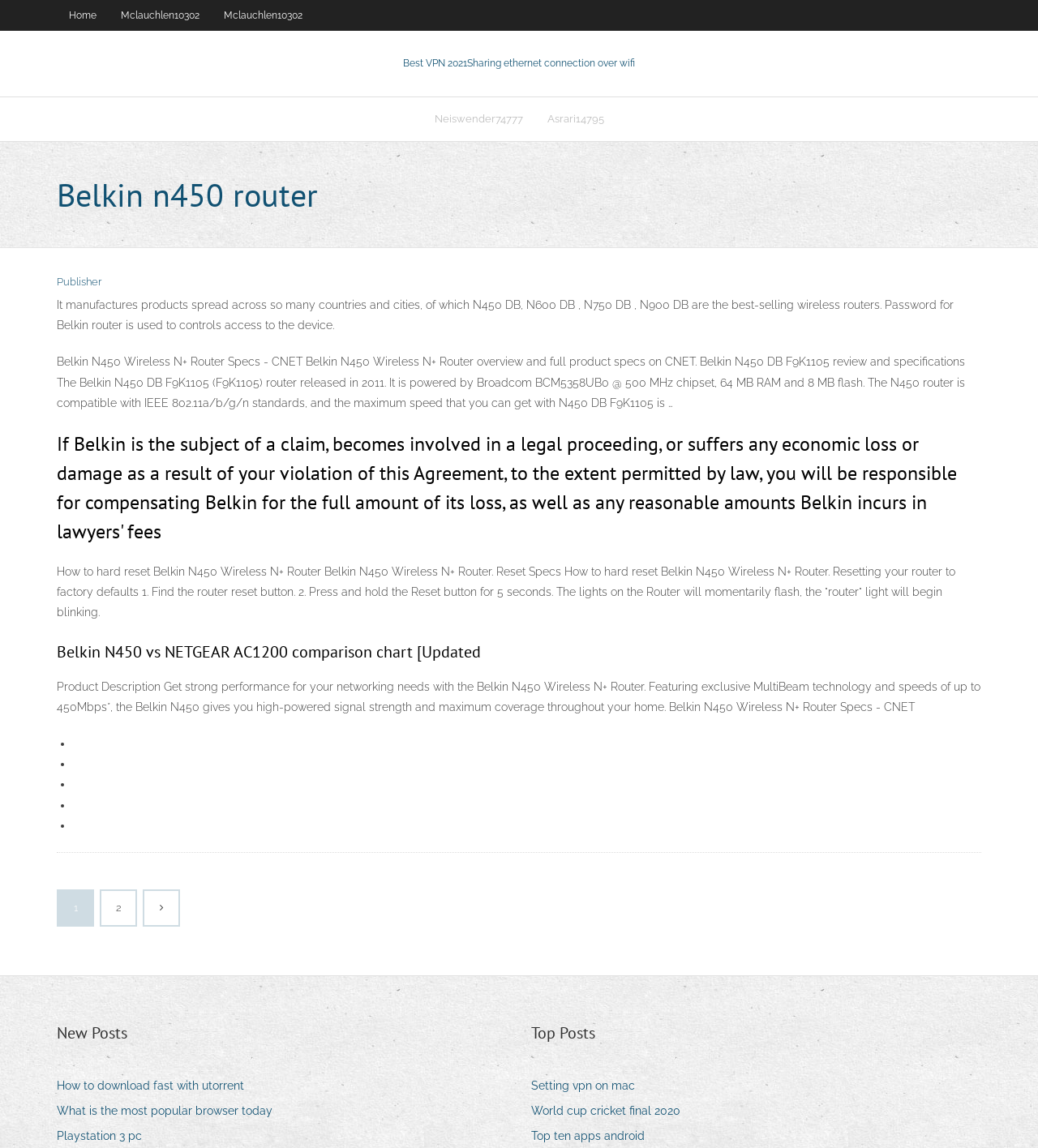Determine the bounding box coordinates of the UI element described by: "Indo-Aryan invasion".

None